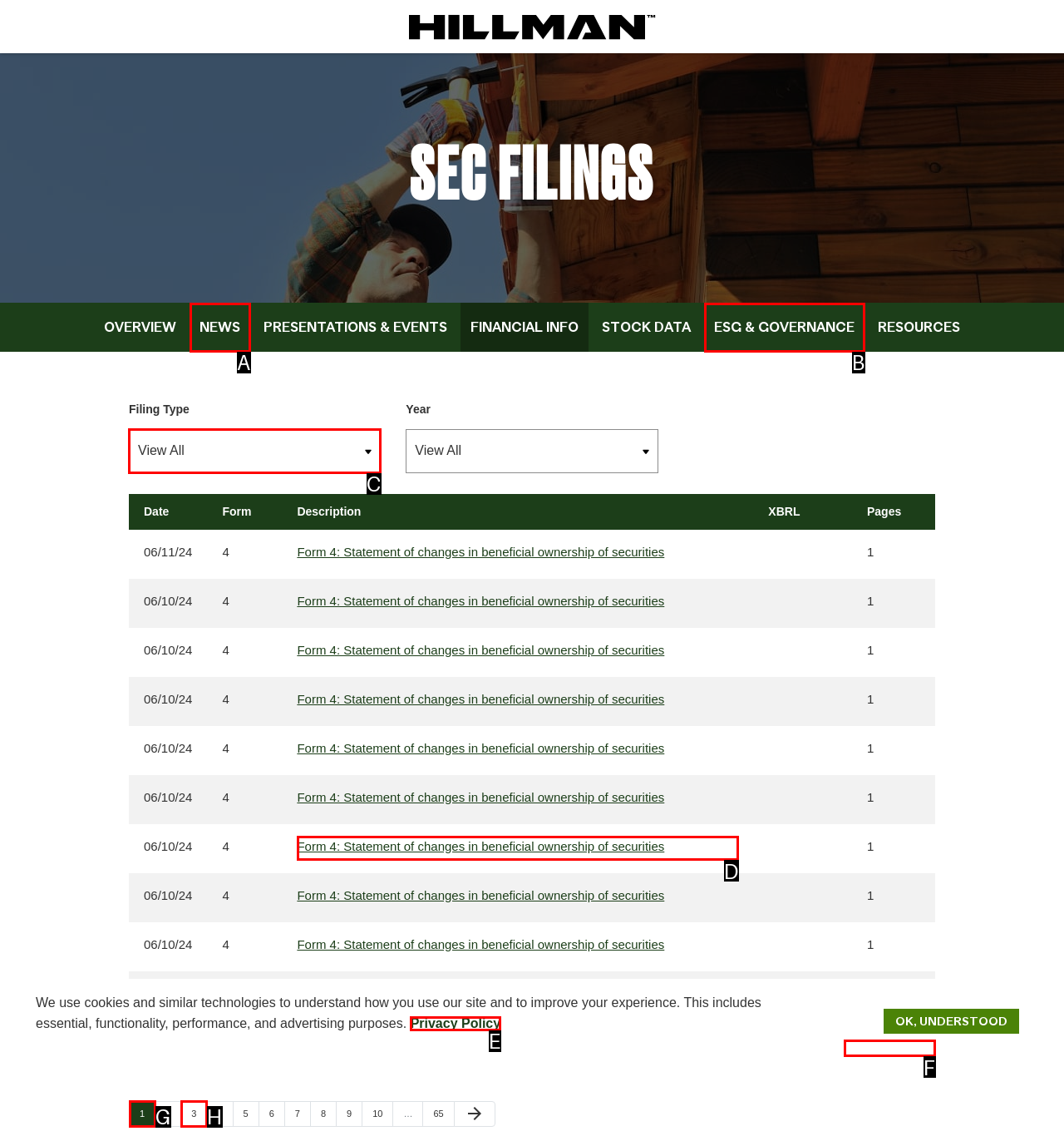Select the UI element that should be clicked to execute the following task: Select a filing type
Provide the letter of the correct choice from the given options.

C